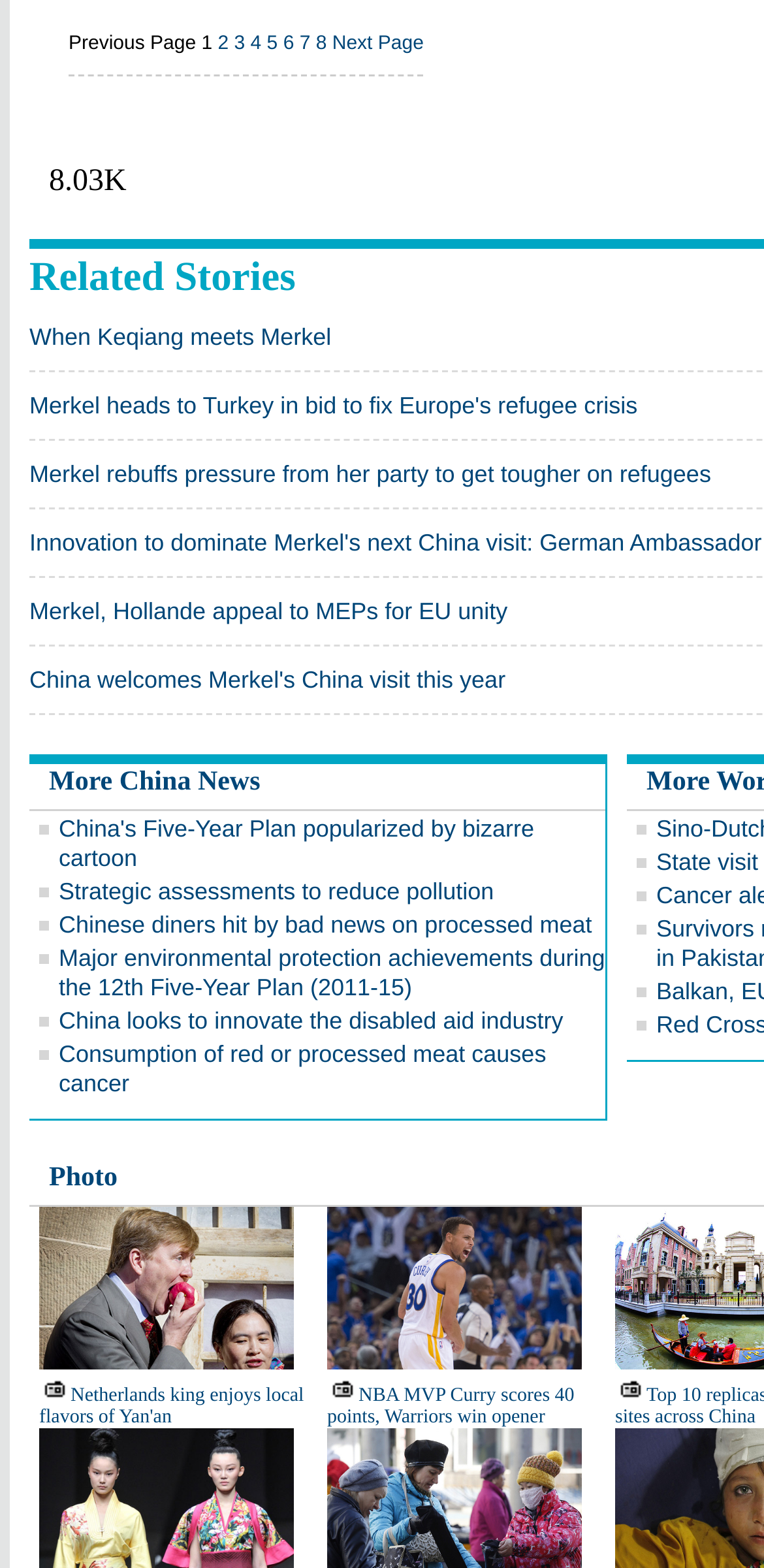Respond with a single word or phrase to the following question: What is the topic of the first article?

Keqiang meets Merkel